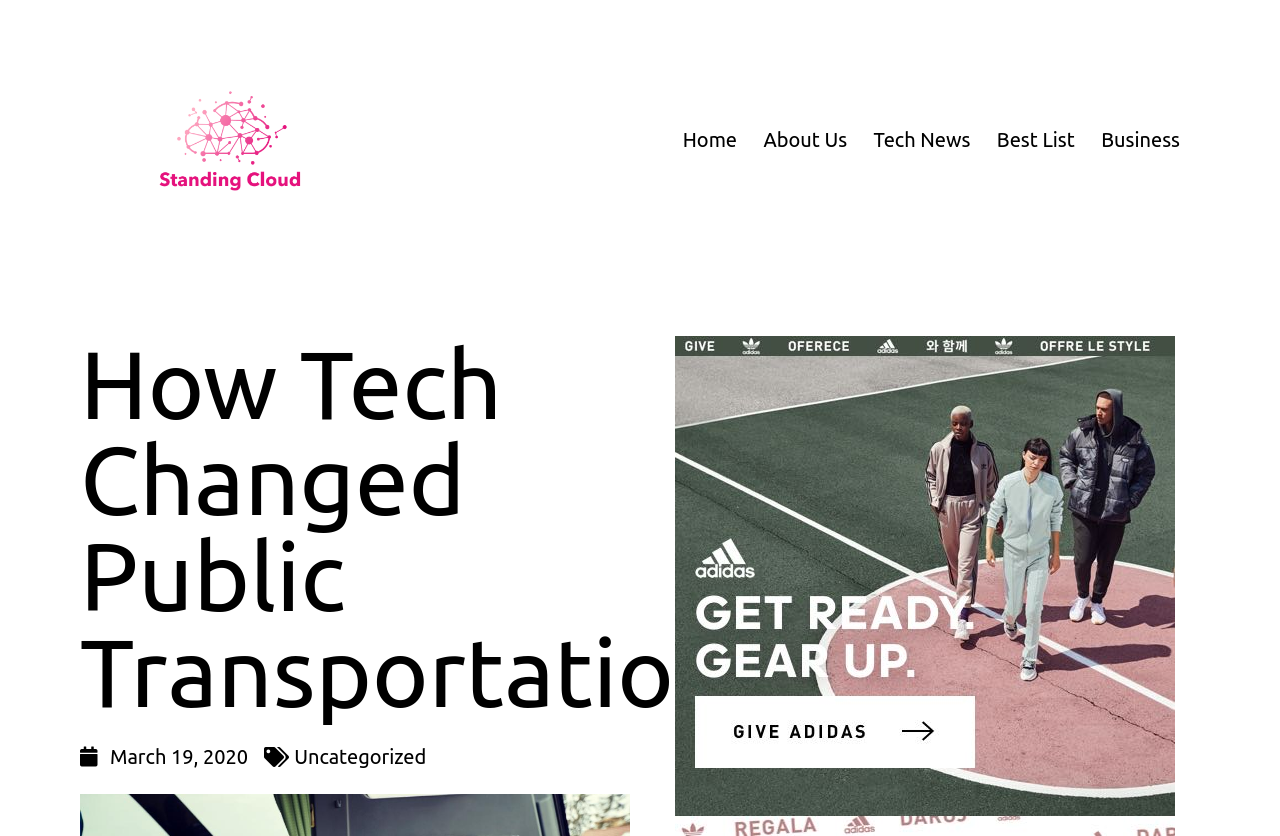Based on the image, please elaborate on the answer to the following question:
What is the category of the article?

I found the link element 'Uncategorized' under the main content area, which is likely to be the category of the article.